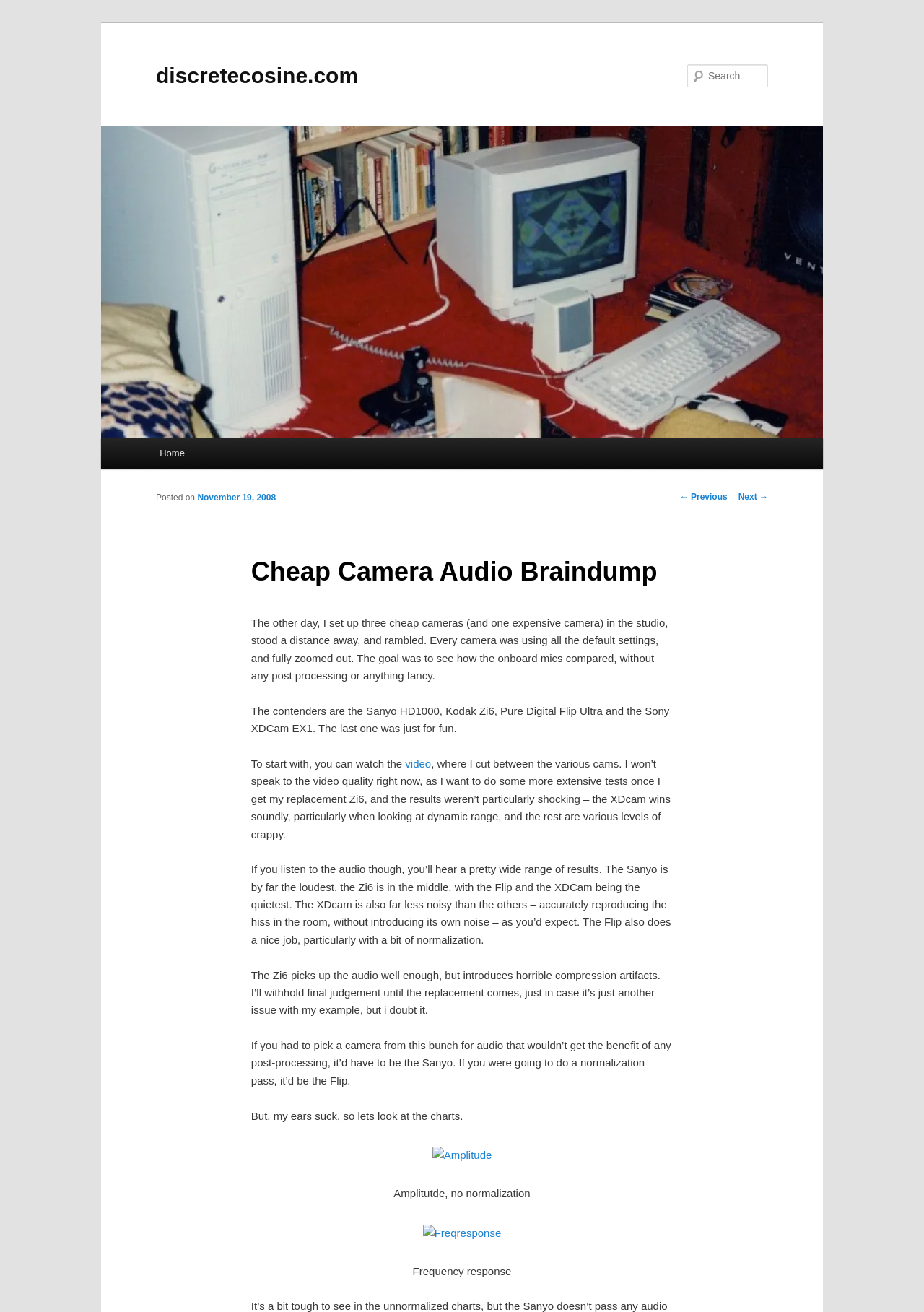What is the purpose of the test?
Answer the question with as much detail as possible.

The test was conducted to compare the audio quality of different cameras, specifically to see how the onboard mics compared without any post-processing or additional equipment.